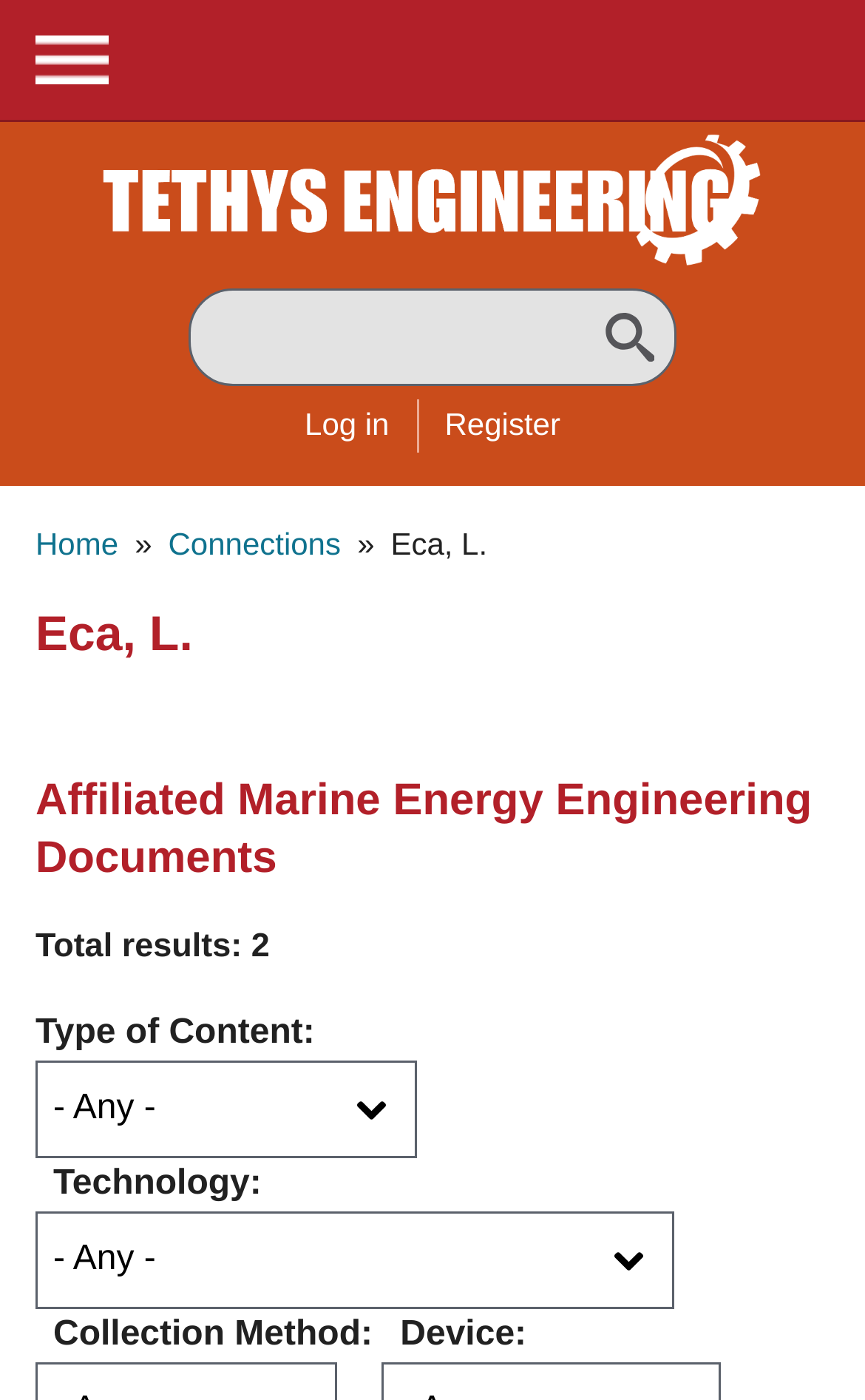Offer a thorough description of the webpage.

The webpage is about Eca, L. and Tethys Engineering, with a focus on marine renewable energy. At the top left corner, there is a button labeled "Menu". Next to it, there is a link to skip to the main content. On the top right corner, there is a logo of Tethys Engineering, which is an image with a description. Below the logo, there is a search box with a label "Search:".

In the middle of the top section, there are two links, "Log in" and "Register", placed side by side. Below these links, there is a navigation section labeled "Breadcrumb", which contains links to "Home", "Connections", and a static text "Eca, L.". 

The main content of the webpage is divided into sections. The first section has a heading "Eca, L." and contains affiliated marine energy engineering documents. Below this section, there is a heading "Affiliated Marine Energy Engineering Documents" followed by a static text "Total results: 2". 

The webpage also has a series of filters or search criteria, including "Type of Content:", "Technology:", "Collection Method:", and "Device:". Each of these filters has a corresponding combobox or dropdown menu. The filters are placed in a vertical column, with the "Type of Content:" filter at the top and the "Device:" filter at the bottom.